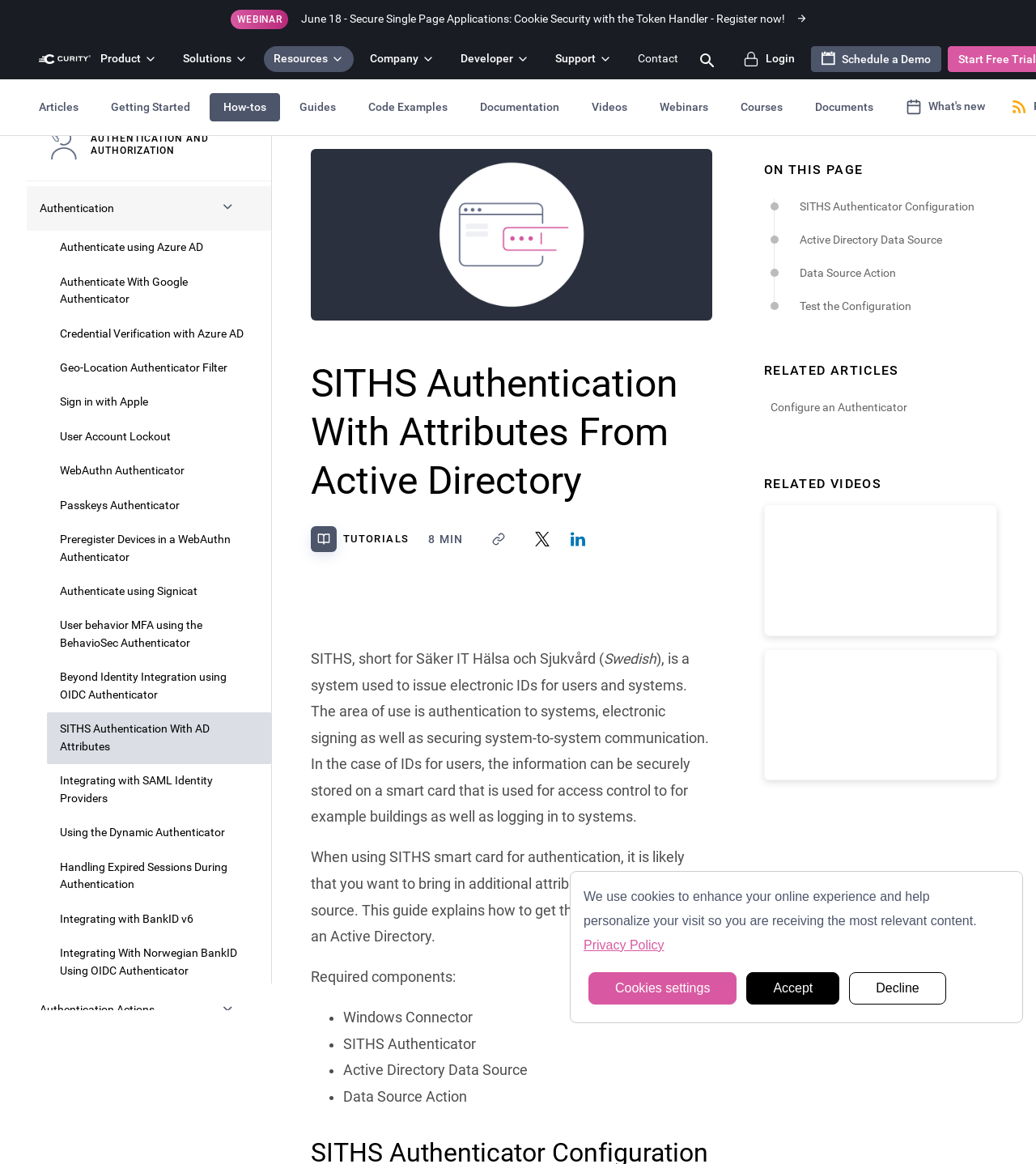Please specify the bounding box coordinates for the clickable region that will help you carry out the instruction: "Click the 'Search curity.io' link".

[0.664, 0.04, 0.698, 0.062]